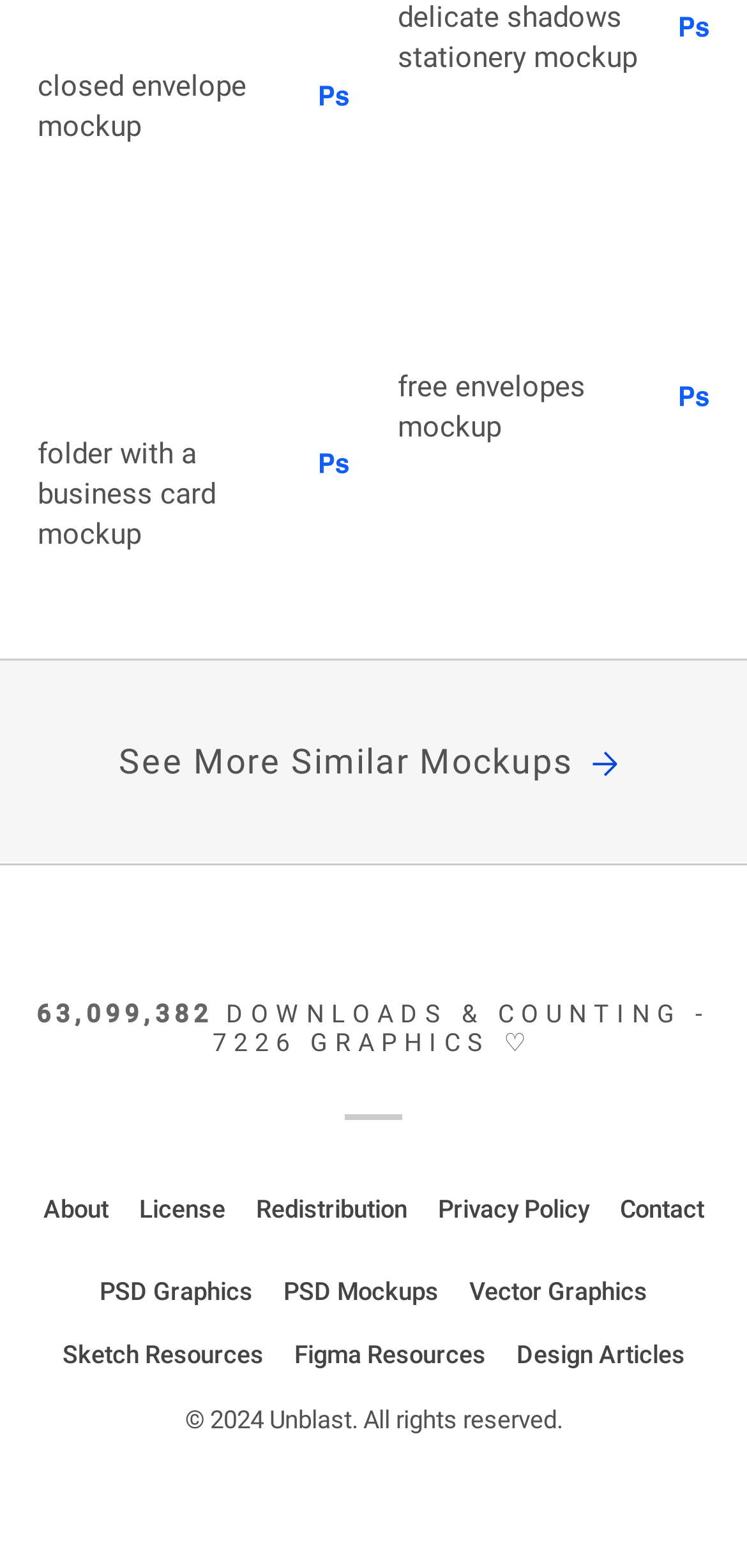Find the bounding box coordinates for the UI element whose description is: "Contact". The coordinates should be four float numbers between 0 and 1, in the format [left, top, right, bottom].

[0.829, 0.762, 0.942, 0.789]